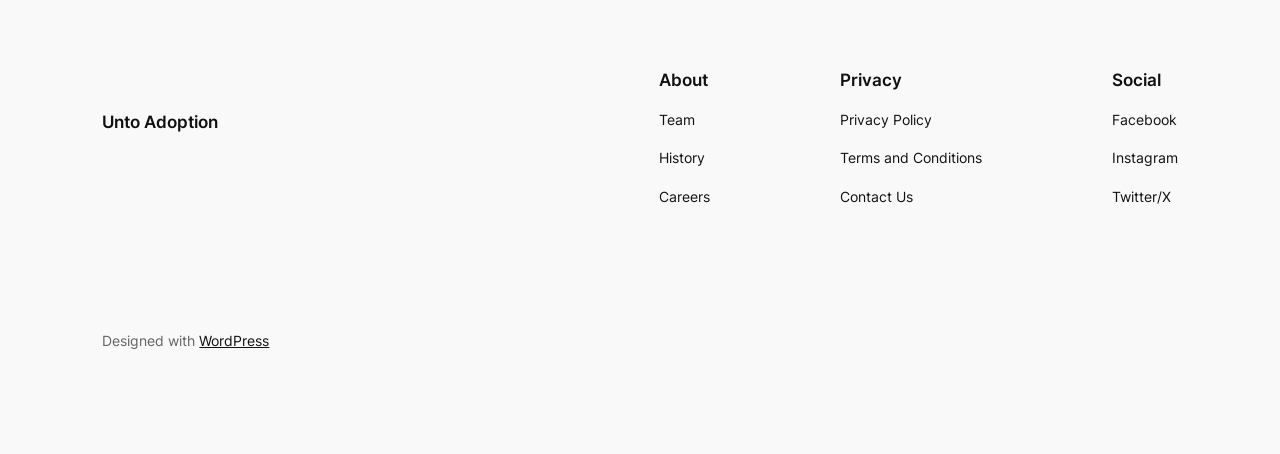Specify the bounding box coordinates for the region that must be clicked to perform the given instruction: "Learn more about WordPress".

[0.156, 0.73, 0.21, 0.768]